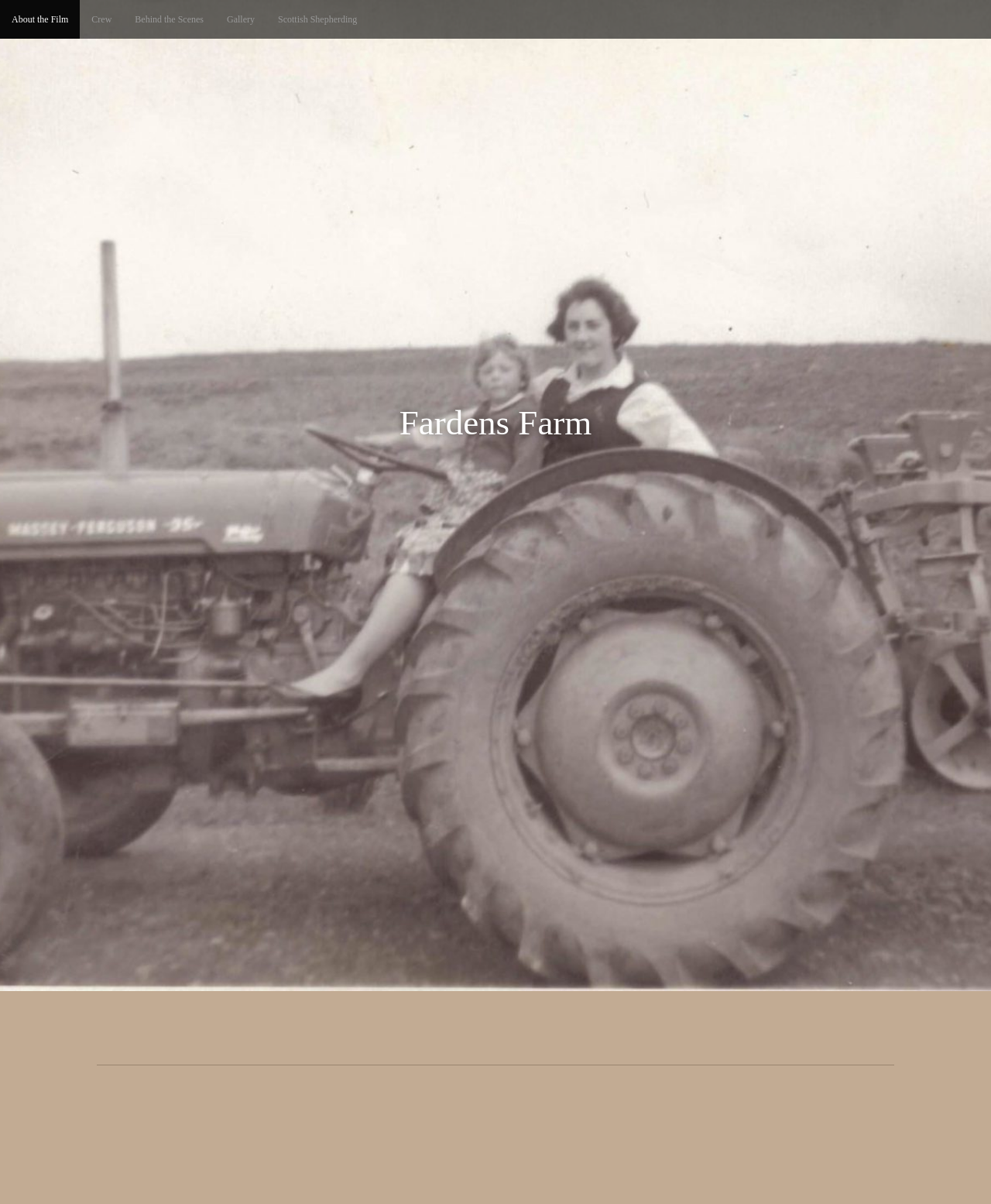Provide your answer to the question using just one word or phrase: What is the theme of the webpage?

Farming or agriculture